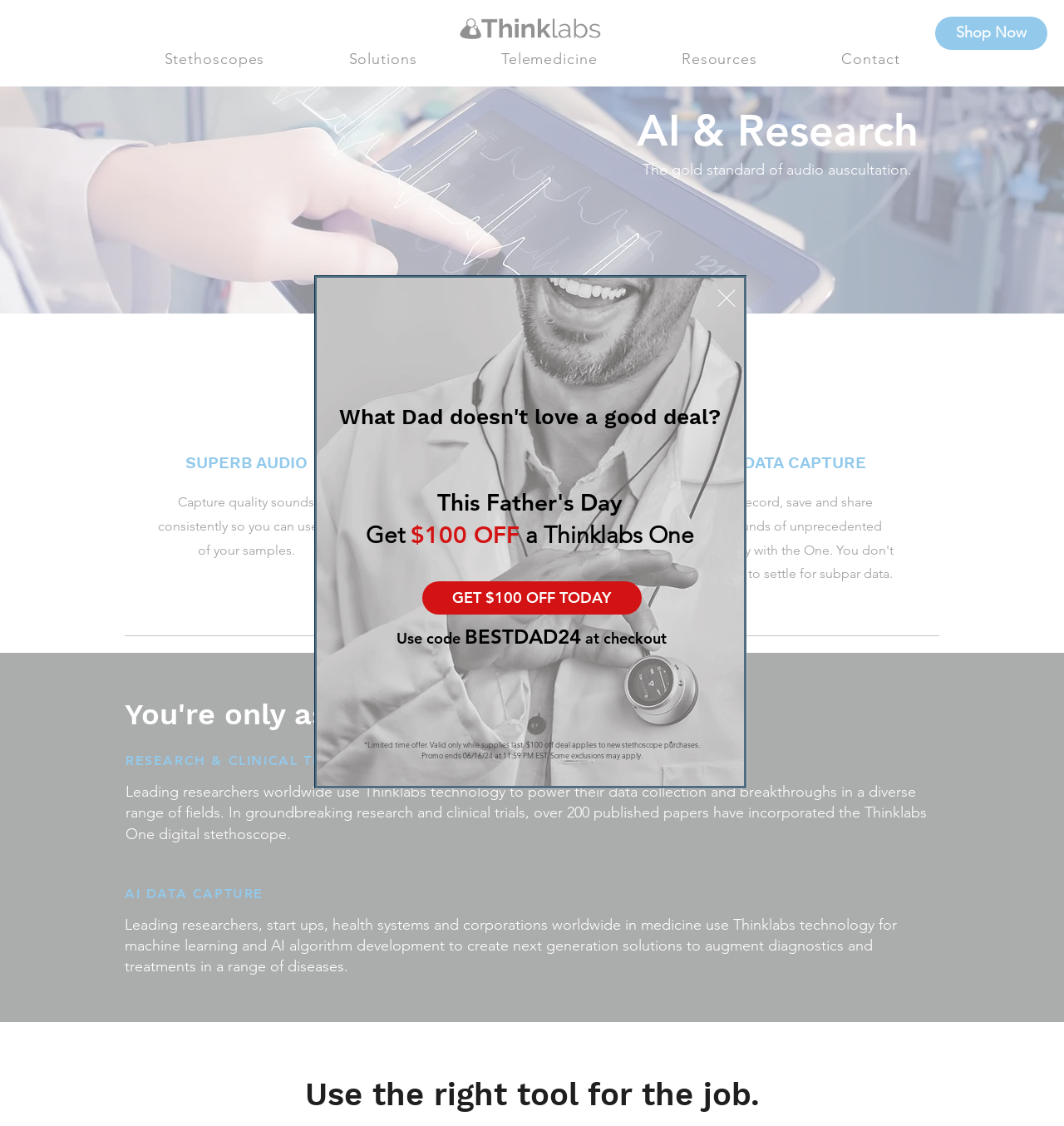Provide a brief response to the question below using one word or phrase:
What is the name of the logo?

ThinklabsLogo_withThinker_BLACK.gif